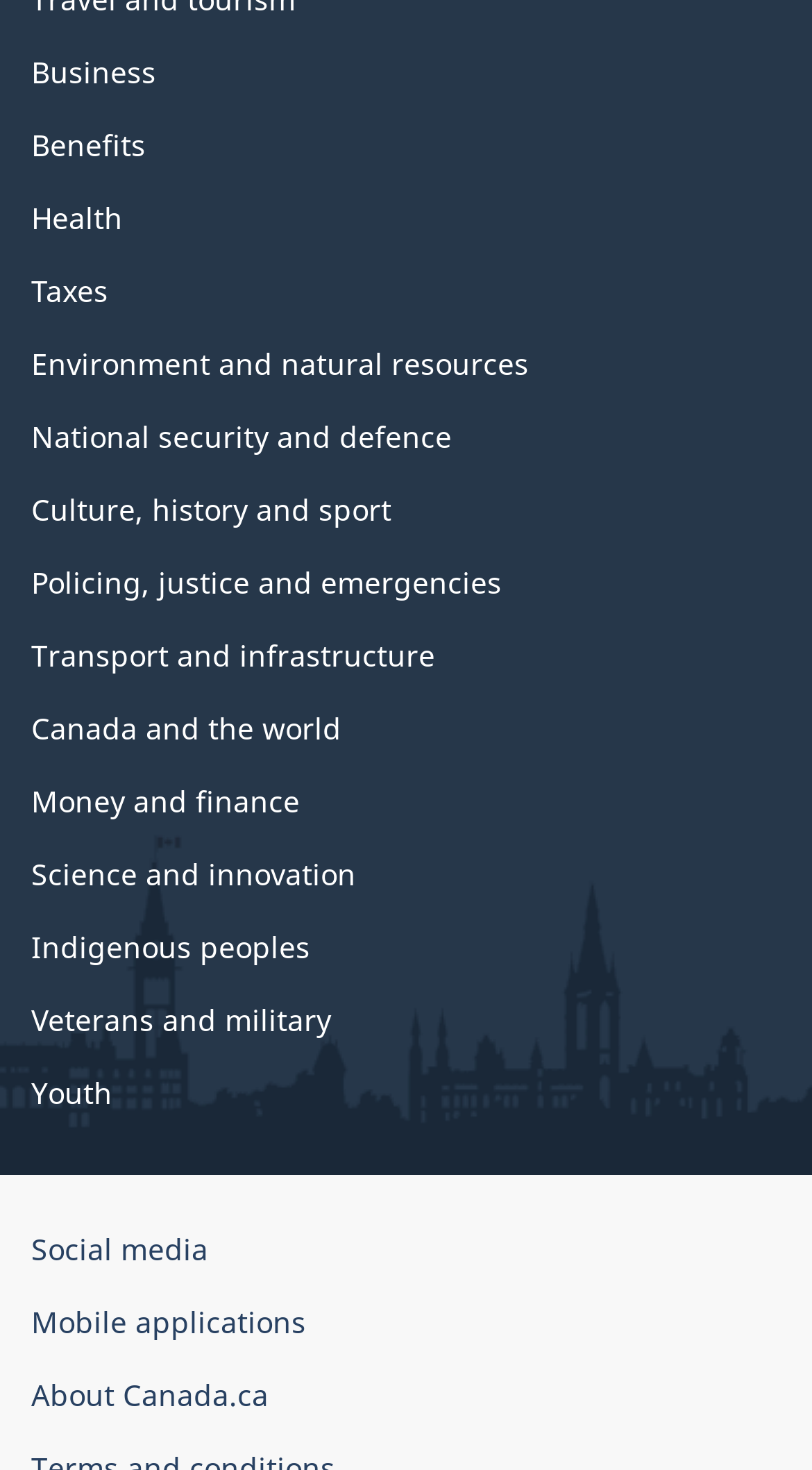Find and indicate the bounding box coordinates of the region you should select to follow the given instruction: "Learn about Indigenous peoples".

[0.038, 0.631, 0.382, 0.658]